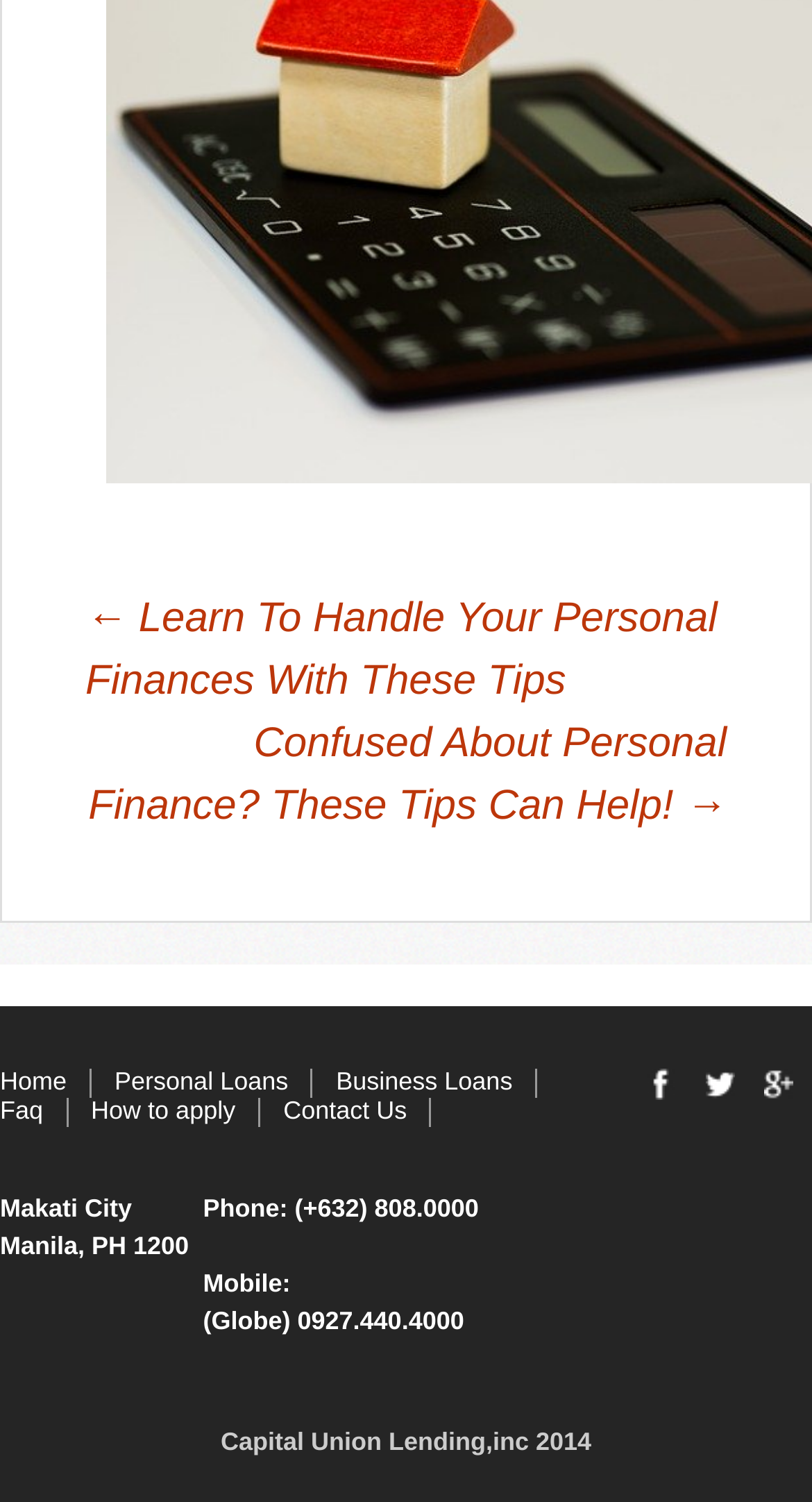Please identify the coordinates of the bounding box that should be clicked to fulfill this instruction: "contact us".

[0.349, 0.729, 0.501, 0.748]